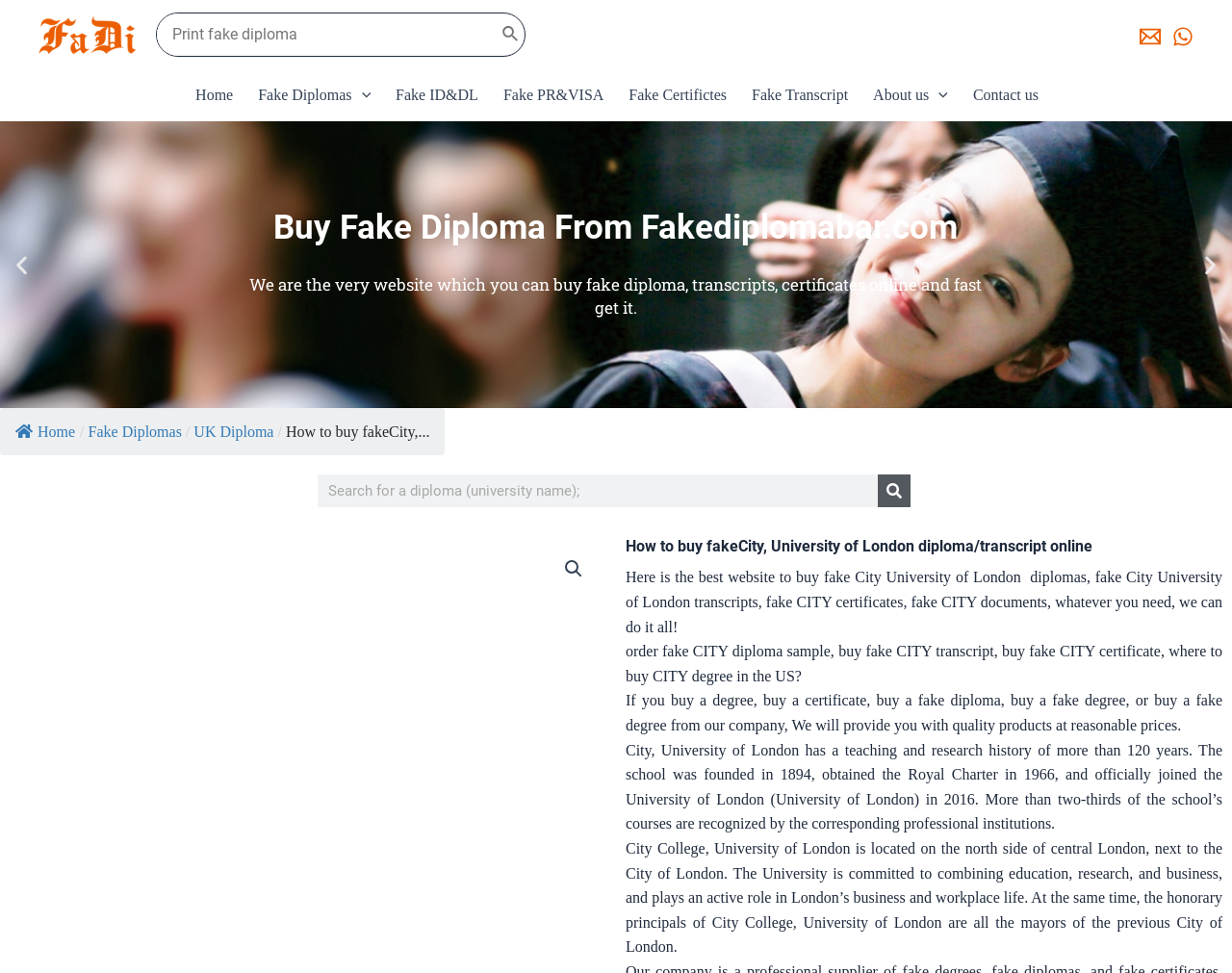Specify the bounding box coordinates of the area to click in order to follow the given instruction: "Navigate to Home page."

[0.148, 0.071, 0.199, 0.125]